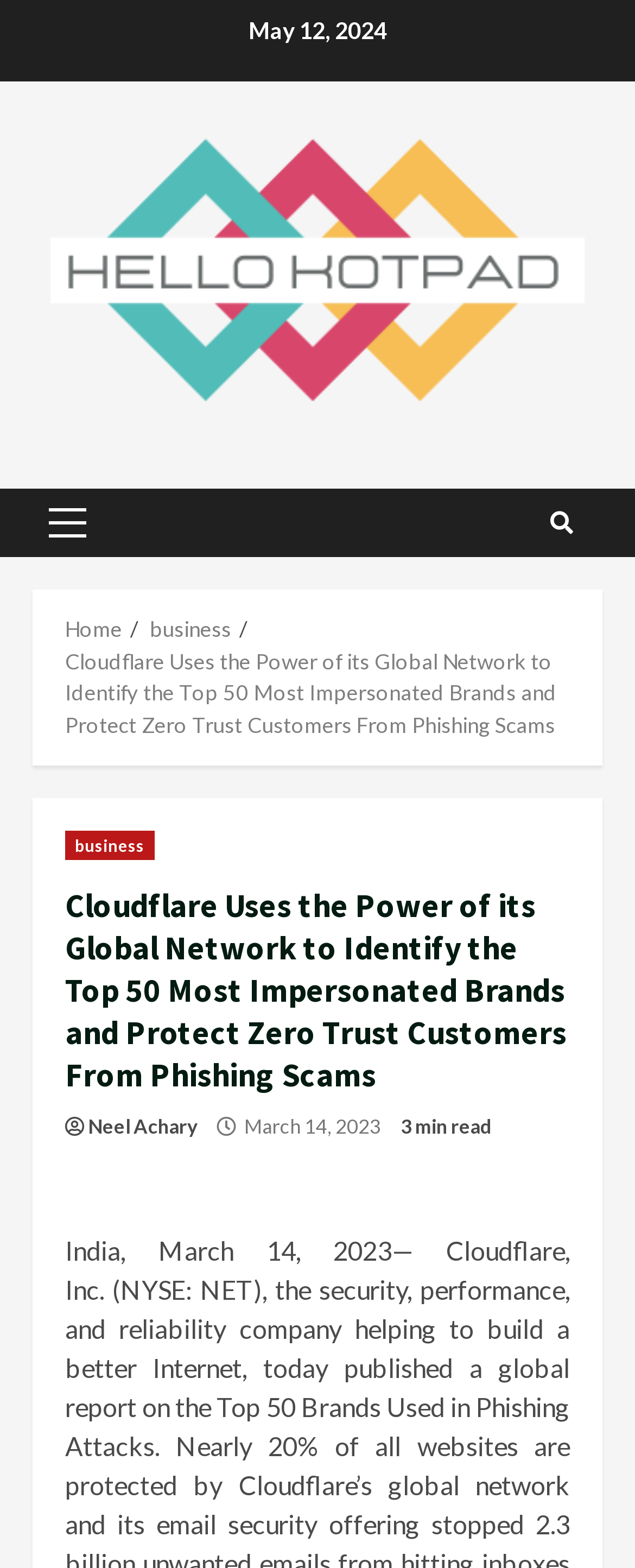Please provide a brief answer to the following inquiry using a single word or phrase:
Who is the author of the current news article?

Neel Achary